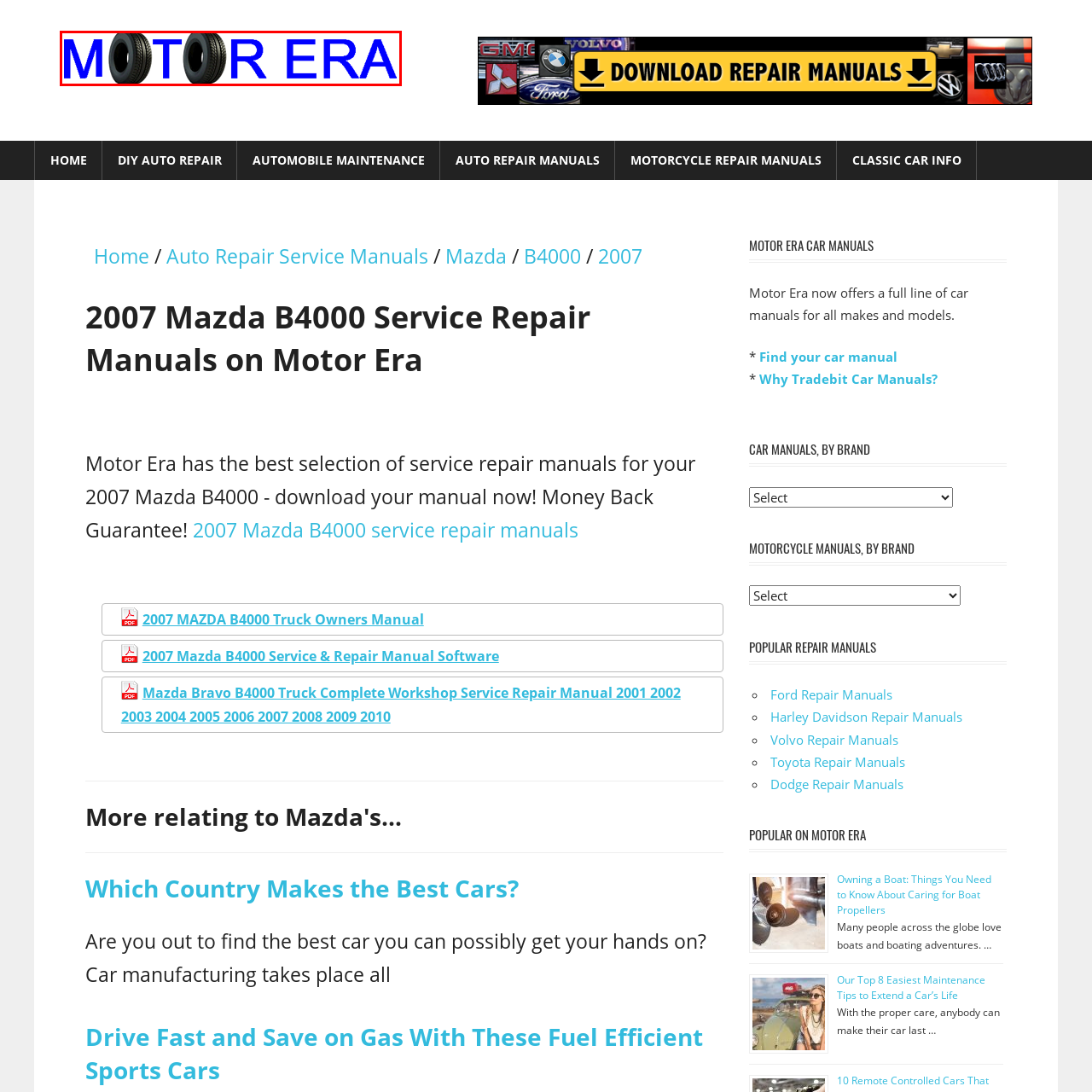Please provide a comprehensive caption for the image highlighted in the red box.

The image features the logo of "Motor Era," prominently displayed with a bold blue font. The name "MOTOR ERA" is flanked by stylized images of tires, emphasizing a connection to the automotive industry. This logo serves as a key identifier for the Motor Era website, which specializes in service and repair manuals for various vehicles, including specific models like the 2007 Mazda B4000. The design showcases both the name and imagery related to cars, highlighting the site's focus on auto repair and maintenance resources.